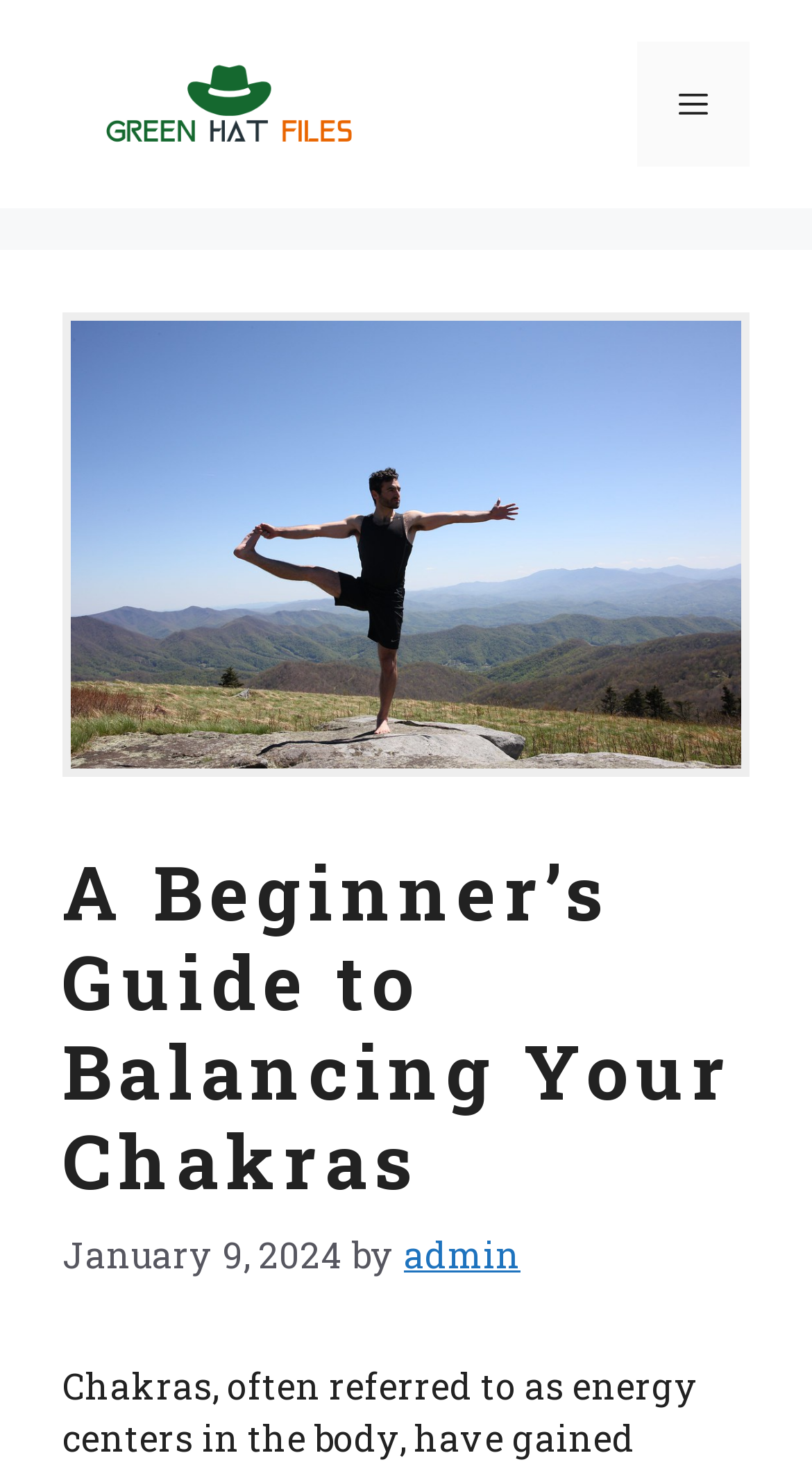From the given element description: "admin", find the bounding box for the UI element. Provide the coordinates as four float numbers between 0 and 1, in the order [left, top, right, bottom].

[0.497, 0.833, 0.641, 0.865]